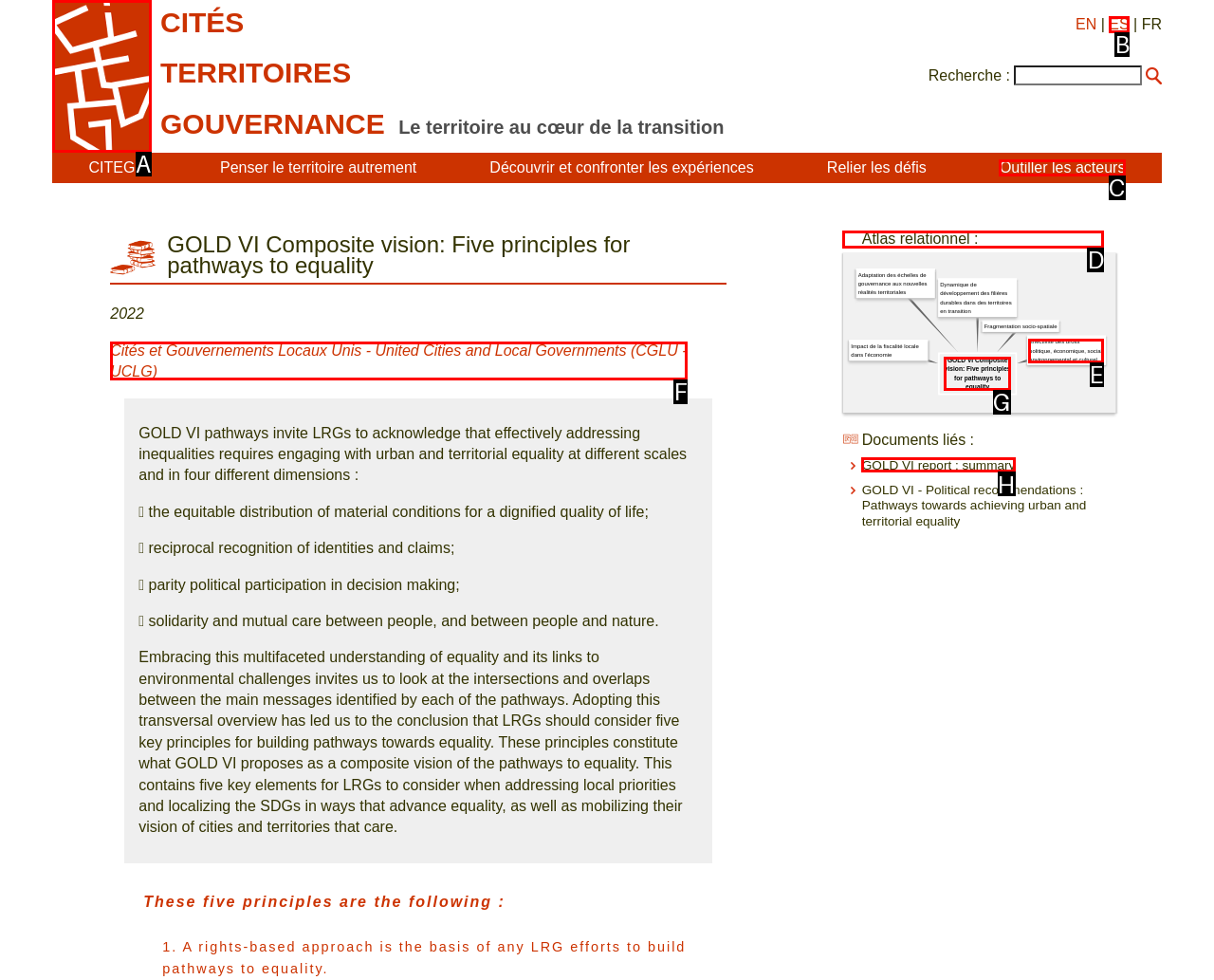From the given options, indicate the letter that corresponds to the action needed to complete this task: Browse concrete batch plants. Respond with only the letter.

None